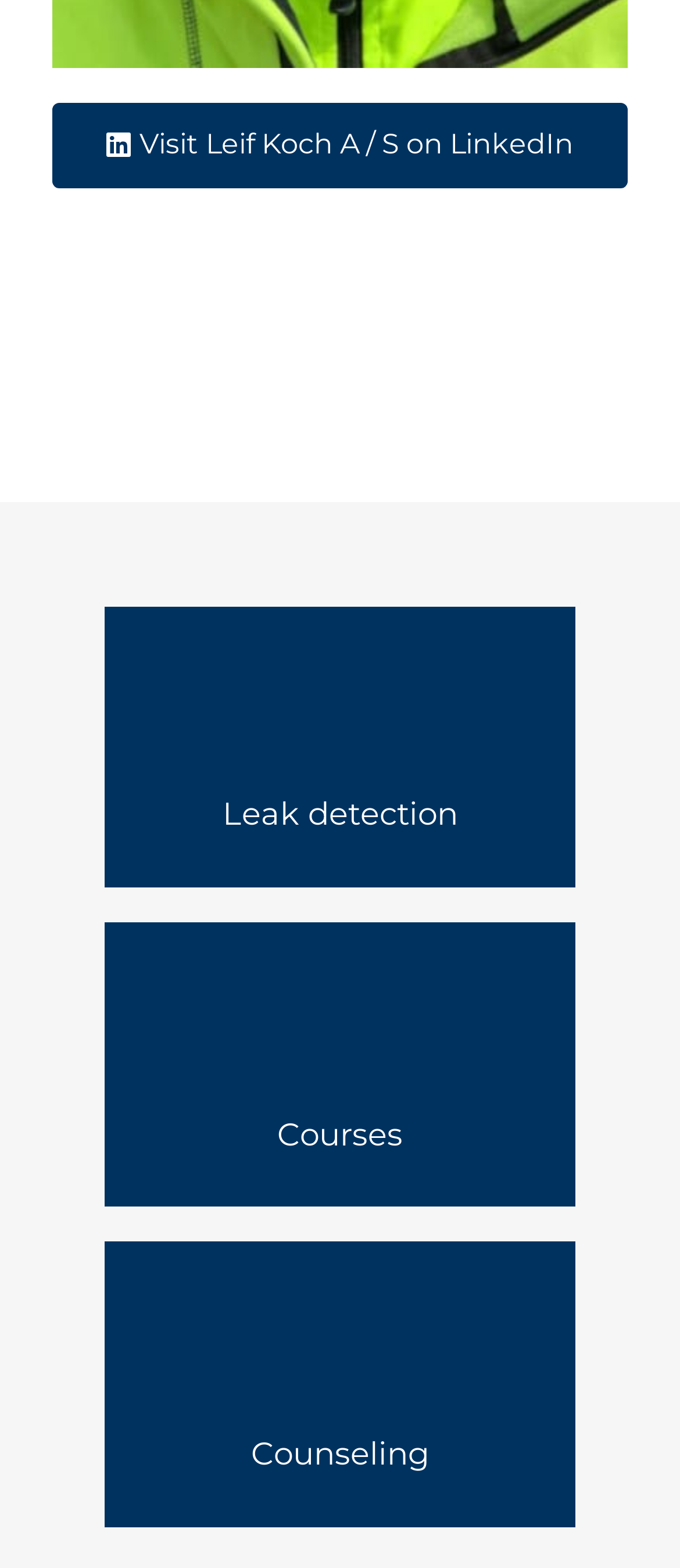Extract the bounding box coordinates for the HTML element that matches this description: "Leak detection". The coordinates should be four float numbers between 0 and 1, i.e., [left, top, right, bottom].

[0.327, 0.507, 0.673, 0.532]